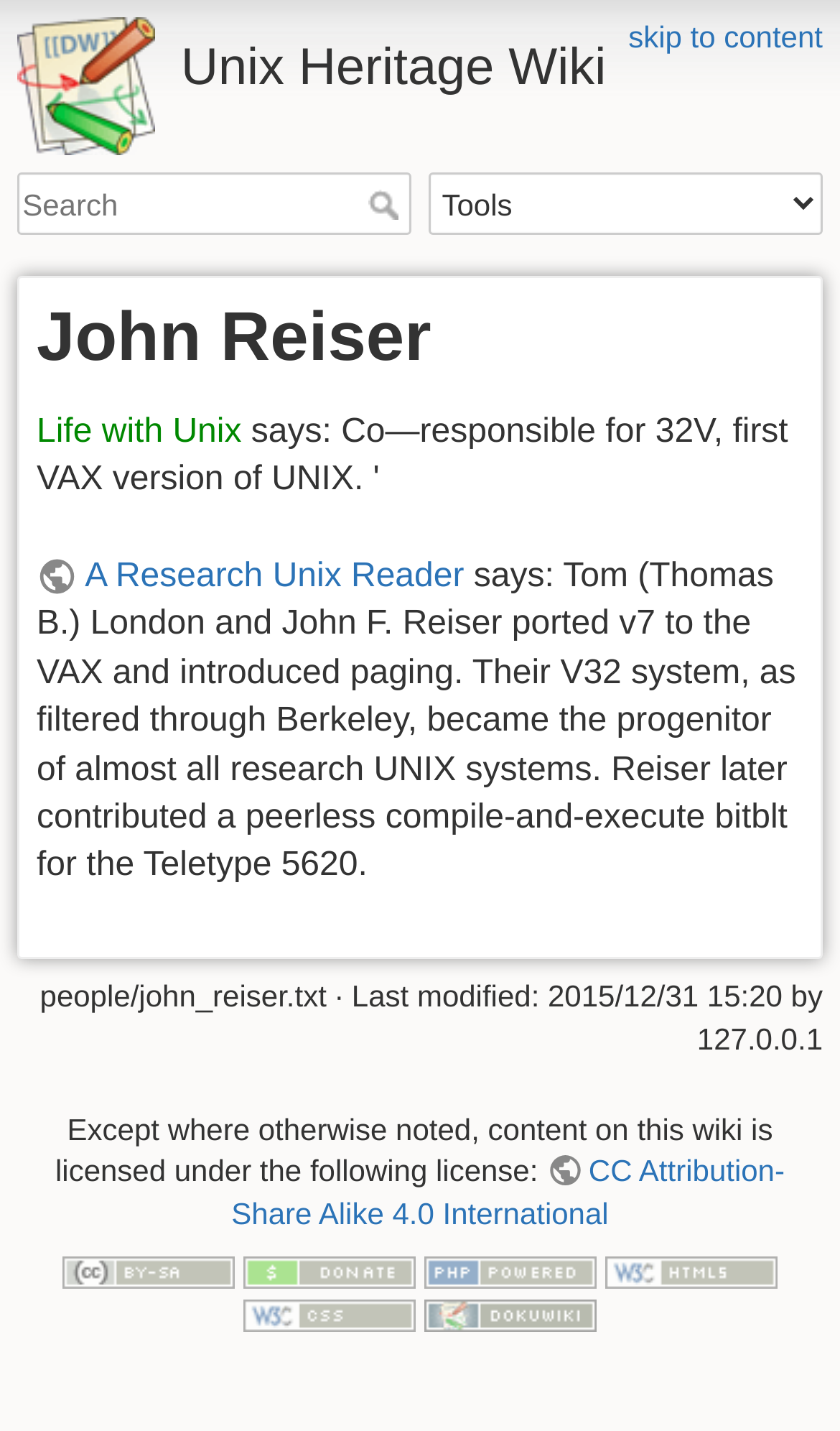Elaborate on the information and visuals displayed on the webpage.

The webpage is about John Reiser, a person related to Unix Heritage. At the top, there is a link to "skip to content" and a heading that reads "Unix Heritage Wiki". Below the heading, there is a search bar with a textbox and a "Search" button. To the right of the search bar, there is a combobox labeled "Tools".

The main content of the page is divided into sections. The first section has a heading that reads "John Reiser". Below the heading, there are two links: "Life with Unix" and "A Research Unix Reader". Following these links, there is a block of text that describes John Reiser's contributions to Unix, including his work on porting v7 to the VAX and introducing paging.

Below the text, there is a line that reads "people/john_reiser.txt" and another line that indicates the last modification date of the page. At the bottom right corner of the page, there is an IP address "127.0.0.1" displayed.

At the very bottom of the page, there is a section that provides information about the wiki's content license, which is CC Attribution-Share Alike 4.0 International. There are also links to "Donate", "Powered by PHP", "Valid HTML5", "Valid CSS", and "Driven by DokuWiki", each accompanied by a small icon.